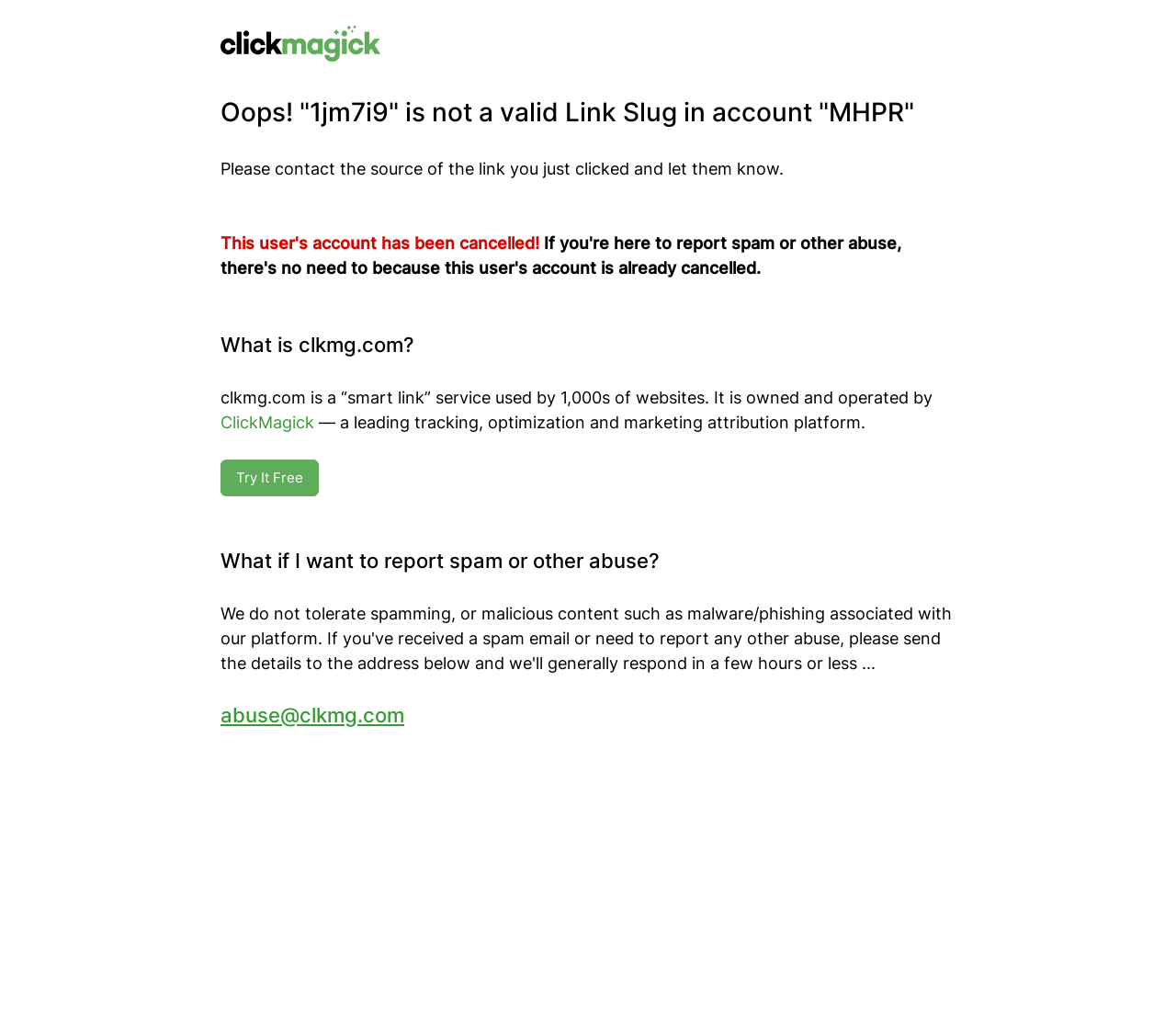What is the purpose of clkmg.com?
Kindly offer a comprehensive and detailed response to the question.

clkmg.com is a 'smart link' service used by thousands of websites, and its purpose is related to tracking, optimization, and marketing attribution, as it is owned and operated by ClickMagick, a leading platform in this field.